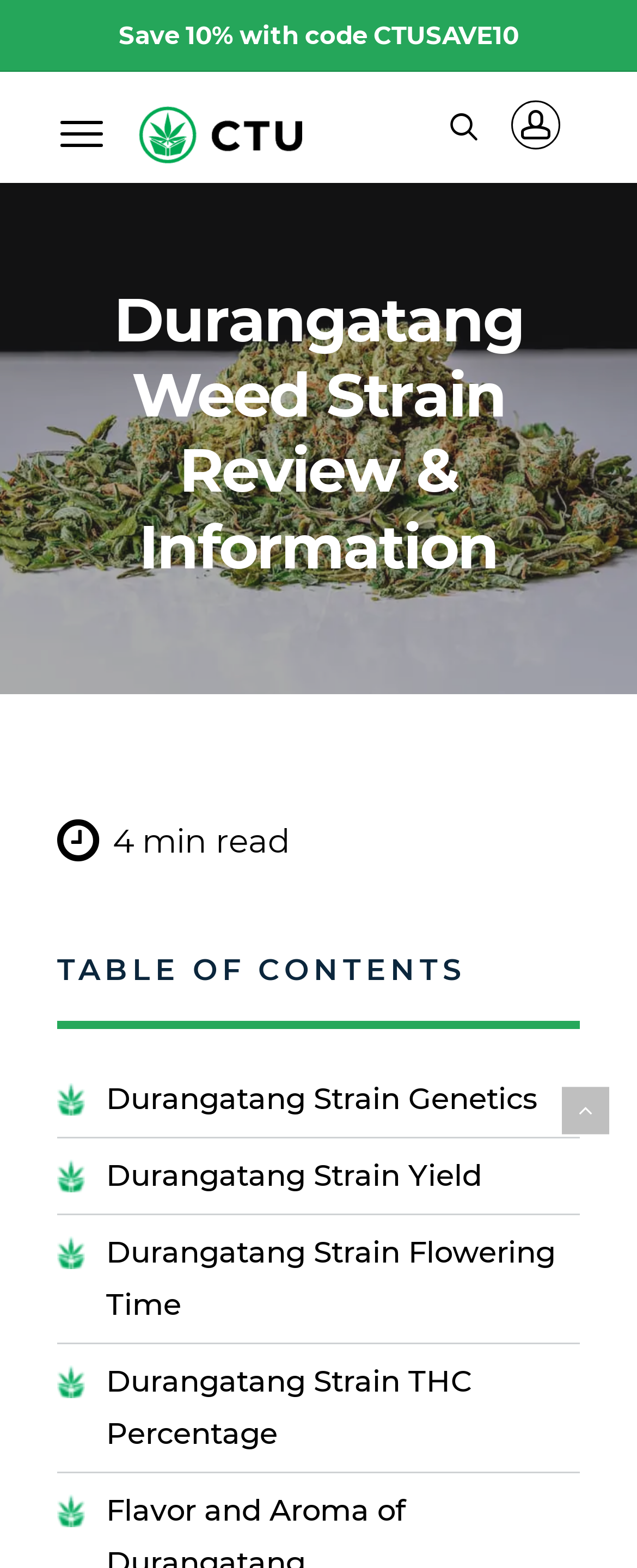Please determine the bounding box coordinates of the clickable area required to carry out the following instruction: "Visit the Cannabis Training University website". The coordinates must be four float numbers between 0 and 1, represented as [left, top, right, bottom].

[0.218, 0.067, 0.473, 0.104]